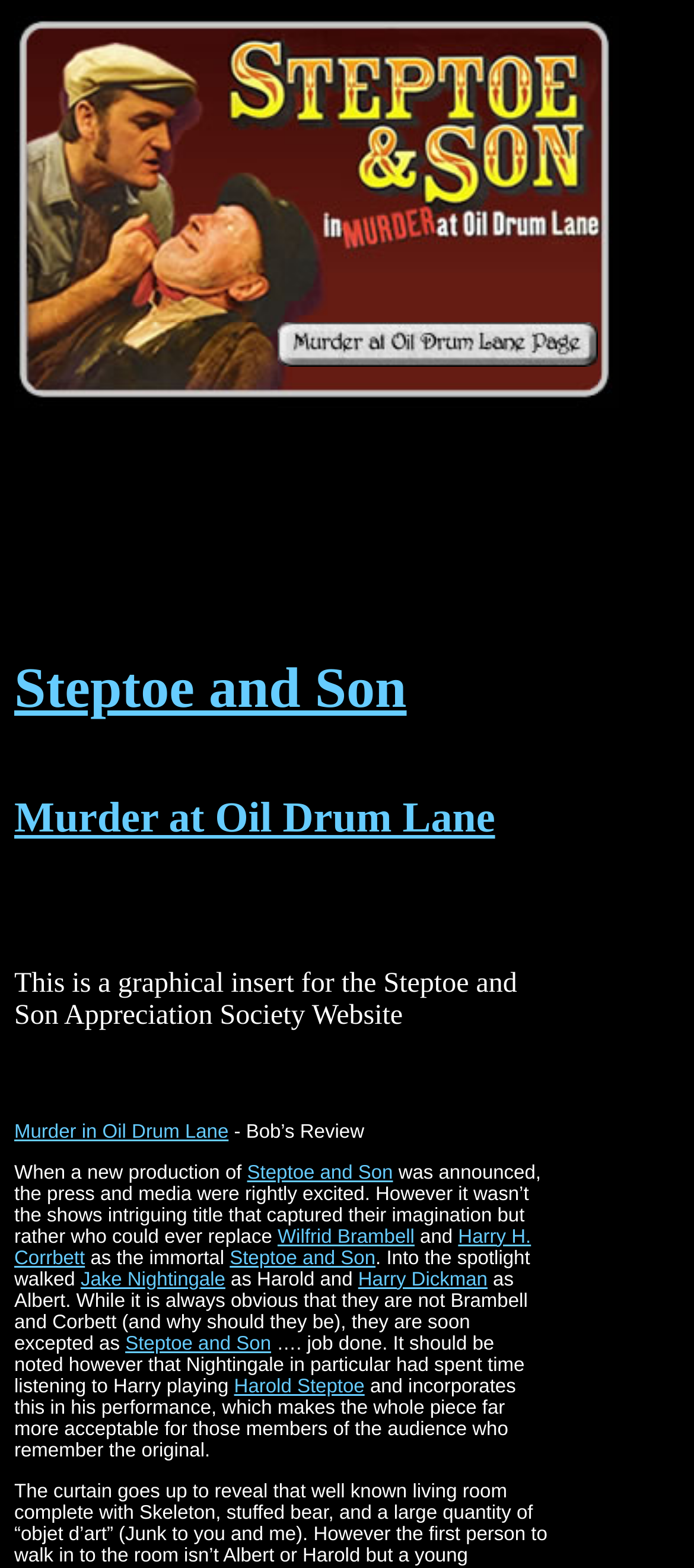Answer this question in one word or a short phrase: What is the title of the play?

Murder at Oil Drum Lane